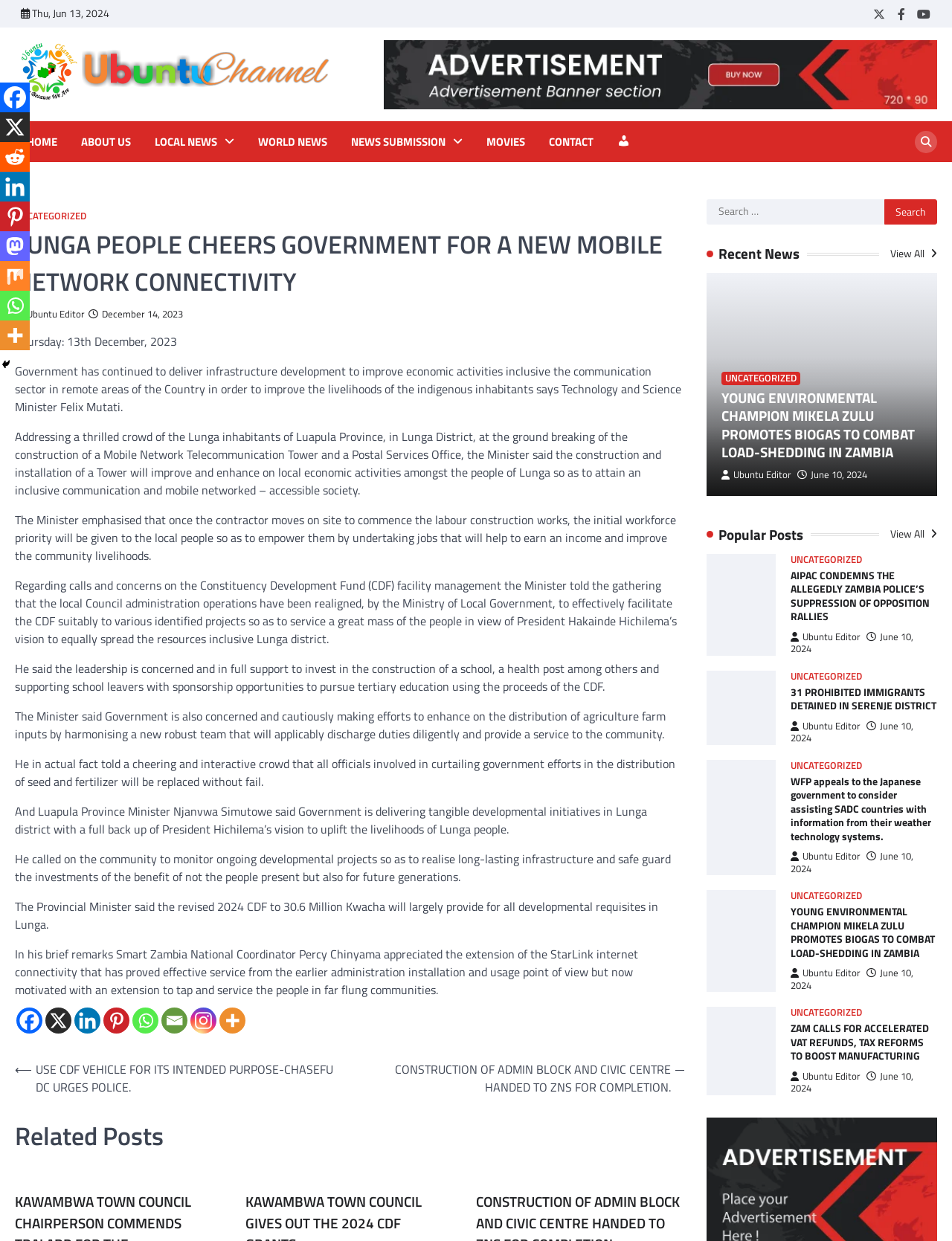Please identify the bounding box coordinates of the element that needs to be clicked to perform the following instruction: "Click on the 'NEXT' post navigation link".

[0.375, 0.855, 0.727, 0.883]